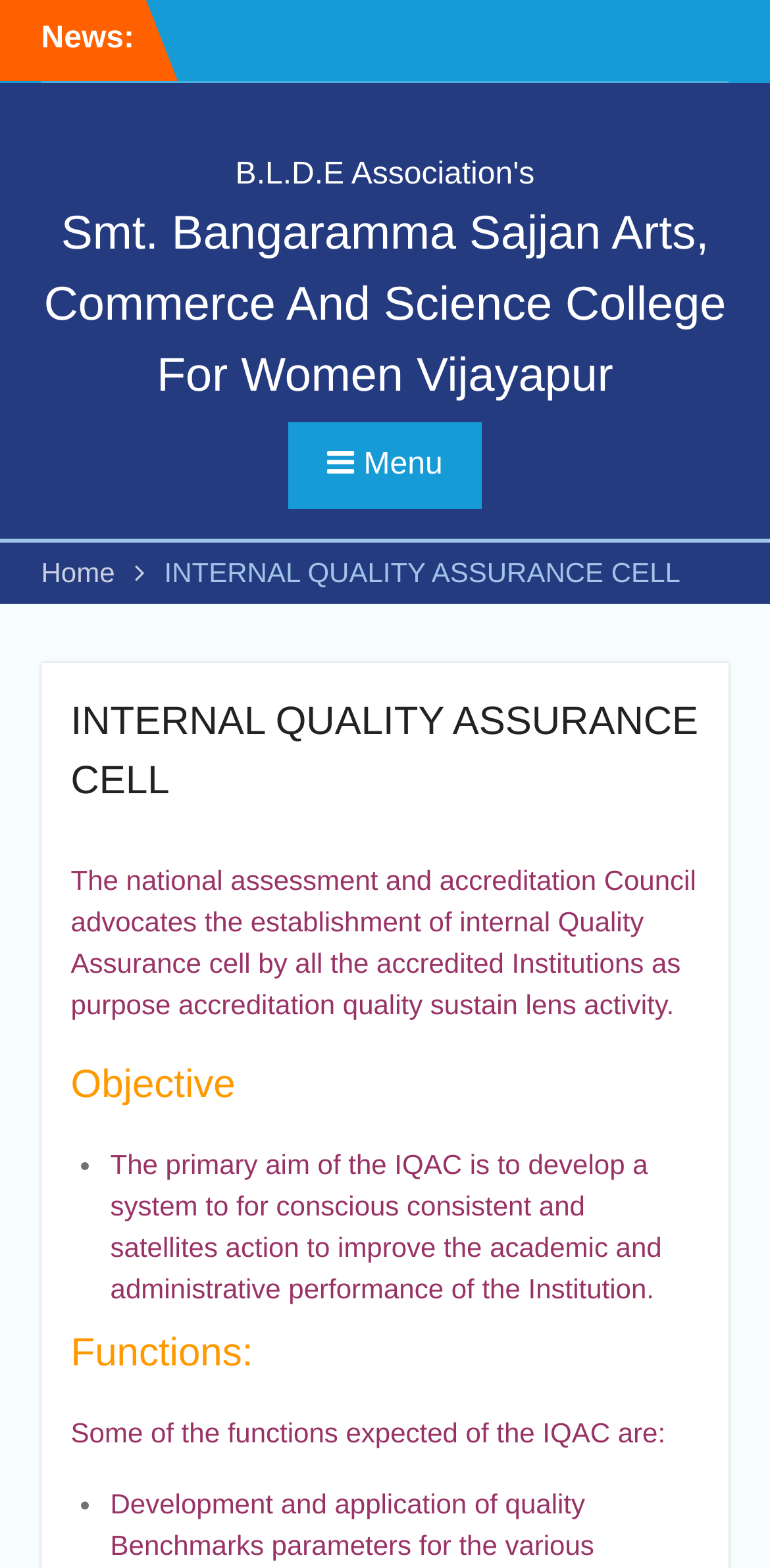What is the primary aim of the IQAC?
We need a detailed and meticulous answer to the question.

I found the answer by reading the static text element that describes the objective of the IQAC, which mentions that the primary aim is to develop a system to improve academic and administrative performance.